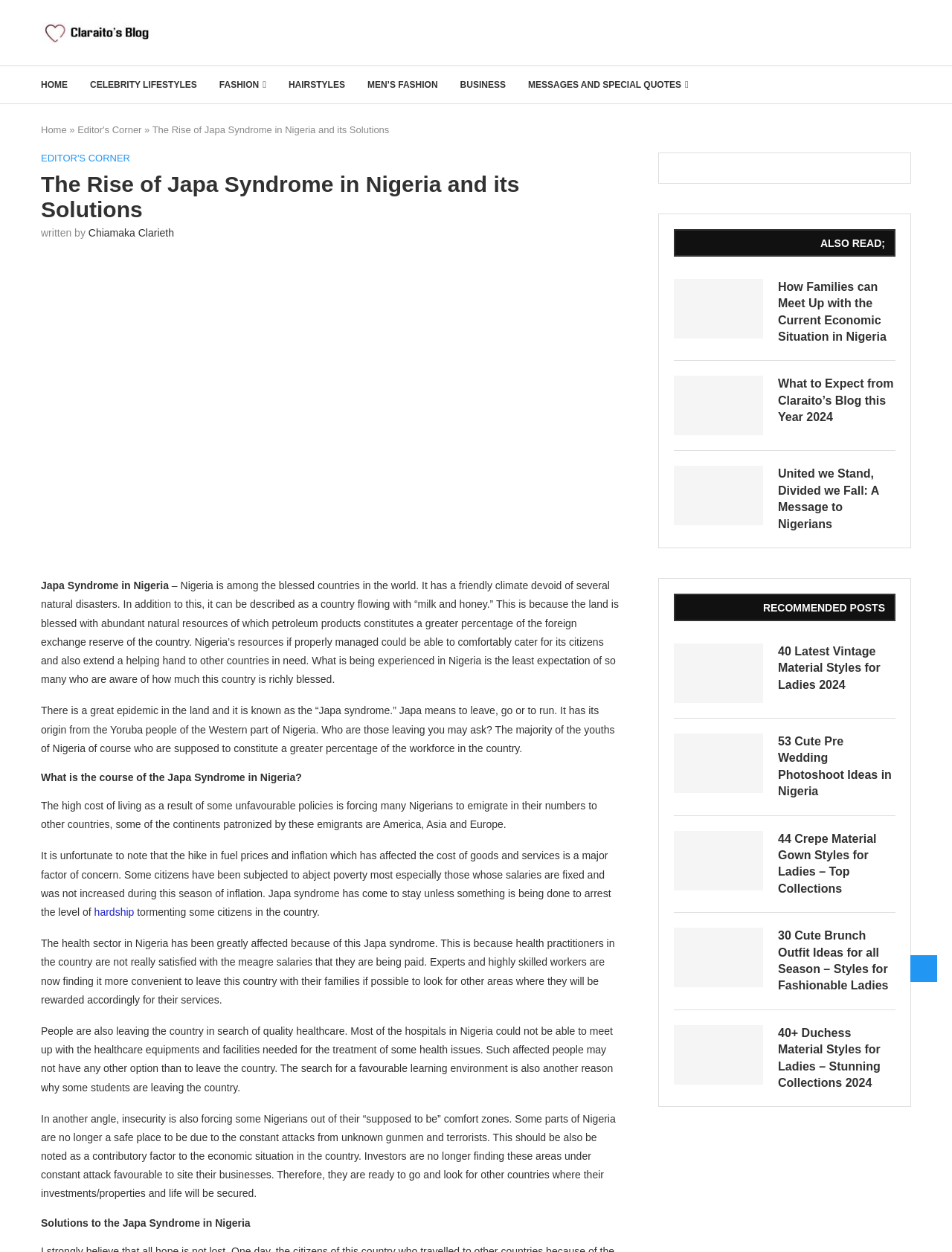Respond to the following question using a concise word or phrase: 
What is the author's name?

Chiamaka Clarieth